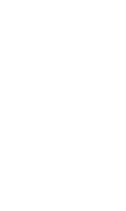What is the significance of the findings about Europa?
Look at the screenshot and respond with one word or a short phrase.

Advancements in understanding